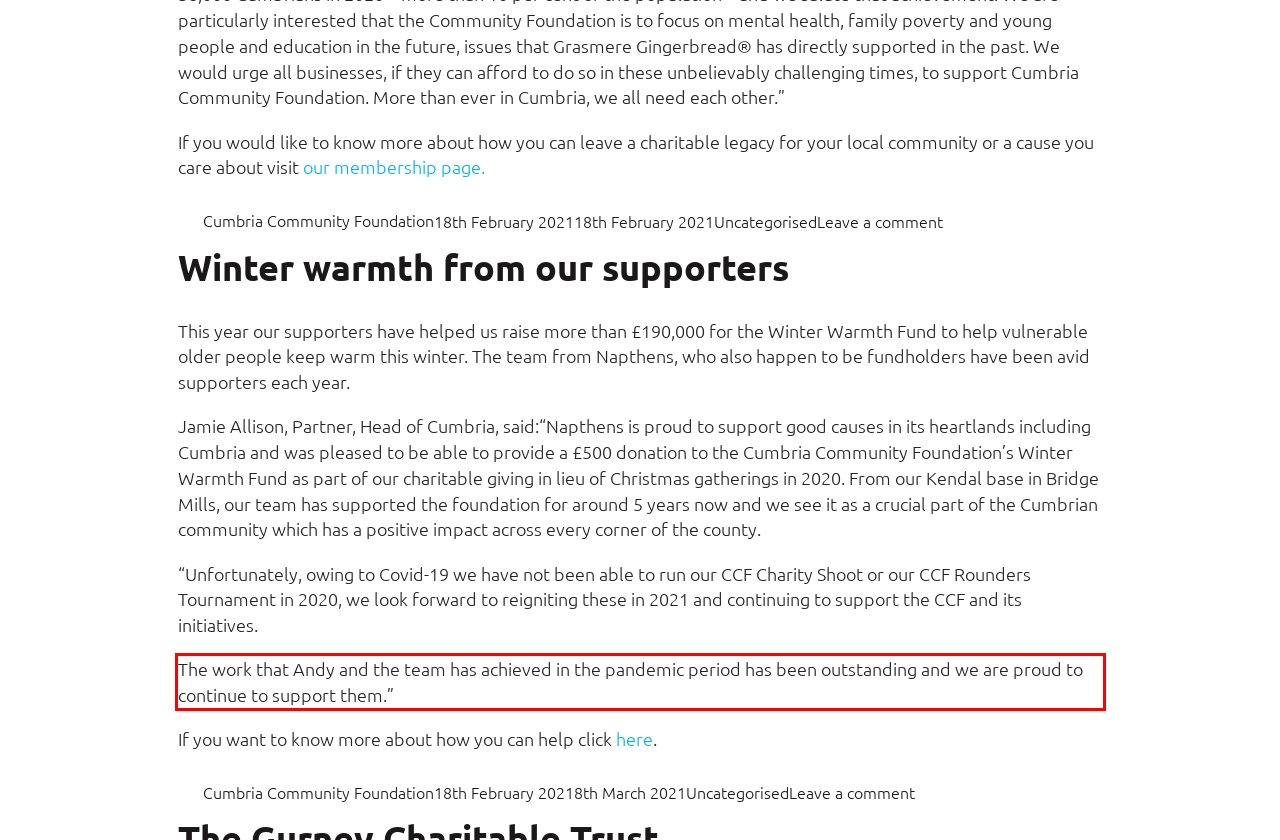You are provided with a screenshot of a webpage that includes a UI element enclosed in a red rectangle. Extract the text content inside this red rectangle.

The work that Andy and the team has achieved in the pandemic period has been outstanding and we are proud to continue to support them.”